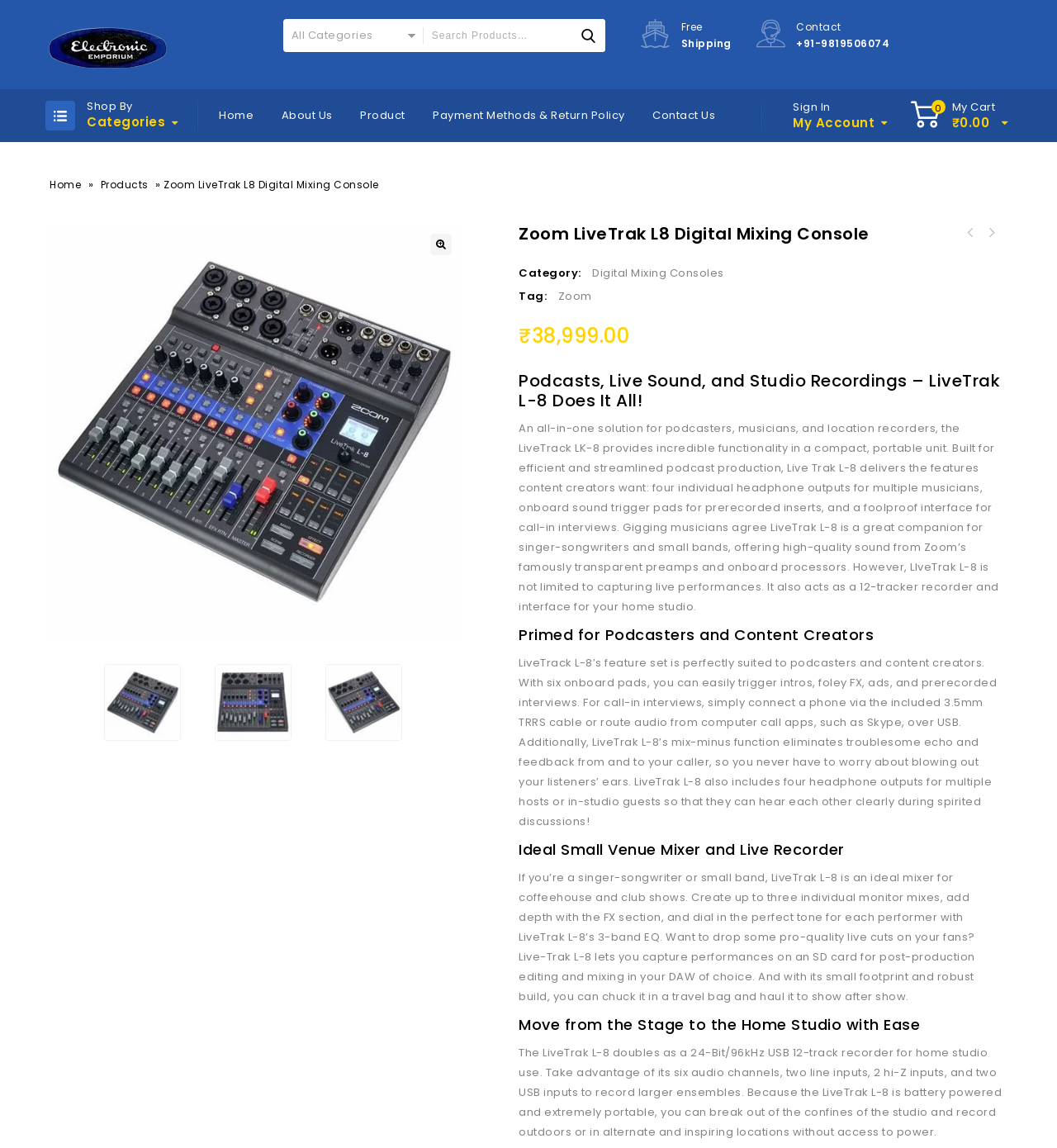Given the element description "Payment Methods & Return Policy" in the screenshot, predict the bounding box coordinates of that UI element.

[0.398, 0.078, 0.603, 0.124]